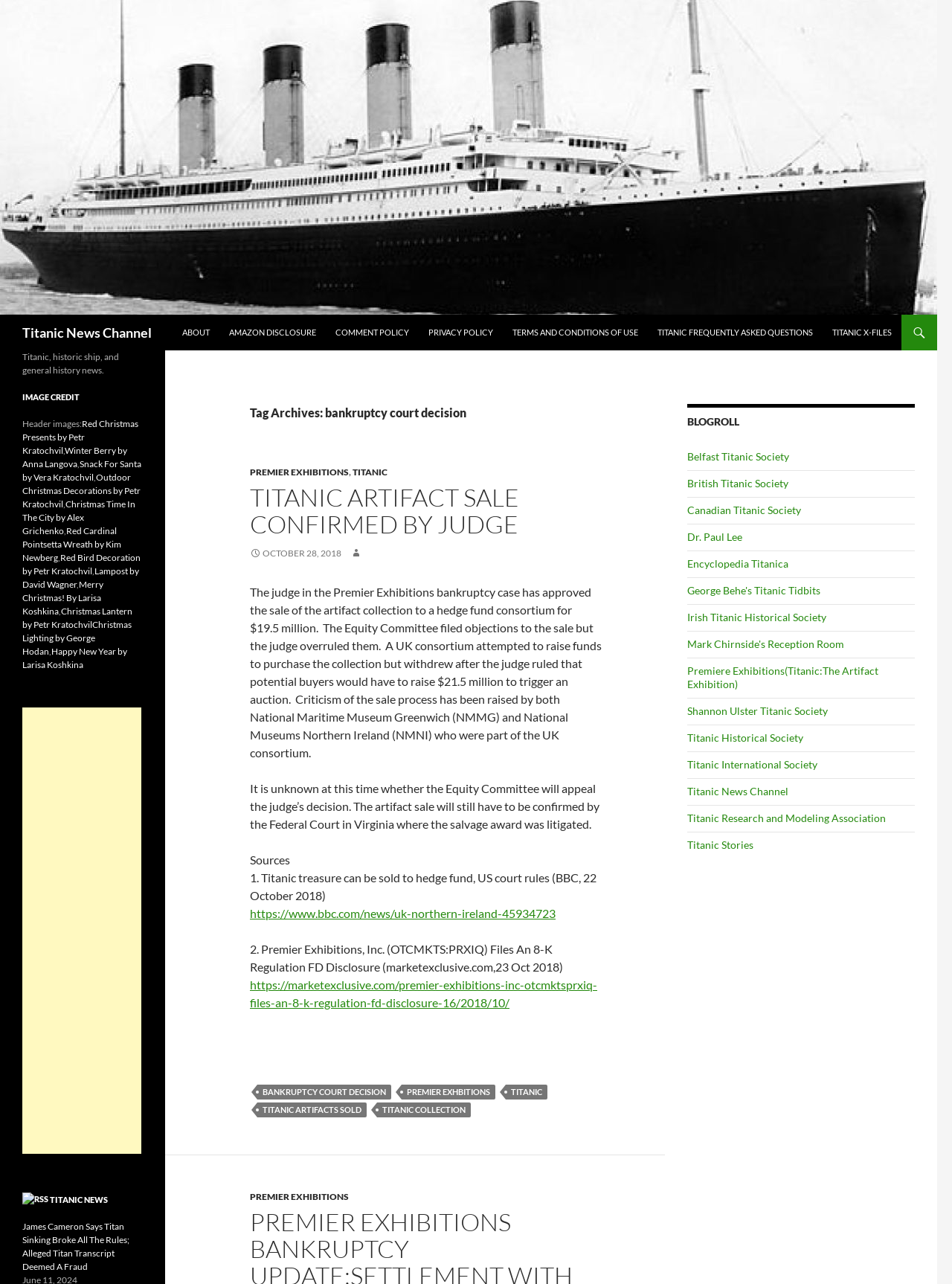How much did the hedge fund consortium pay for the artifact collection?
Using the image provided, answer with just one word or phrase.

$19.5 million